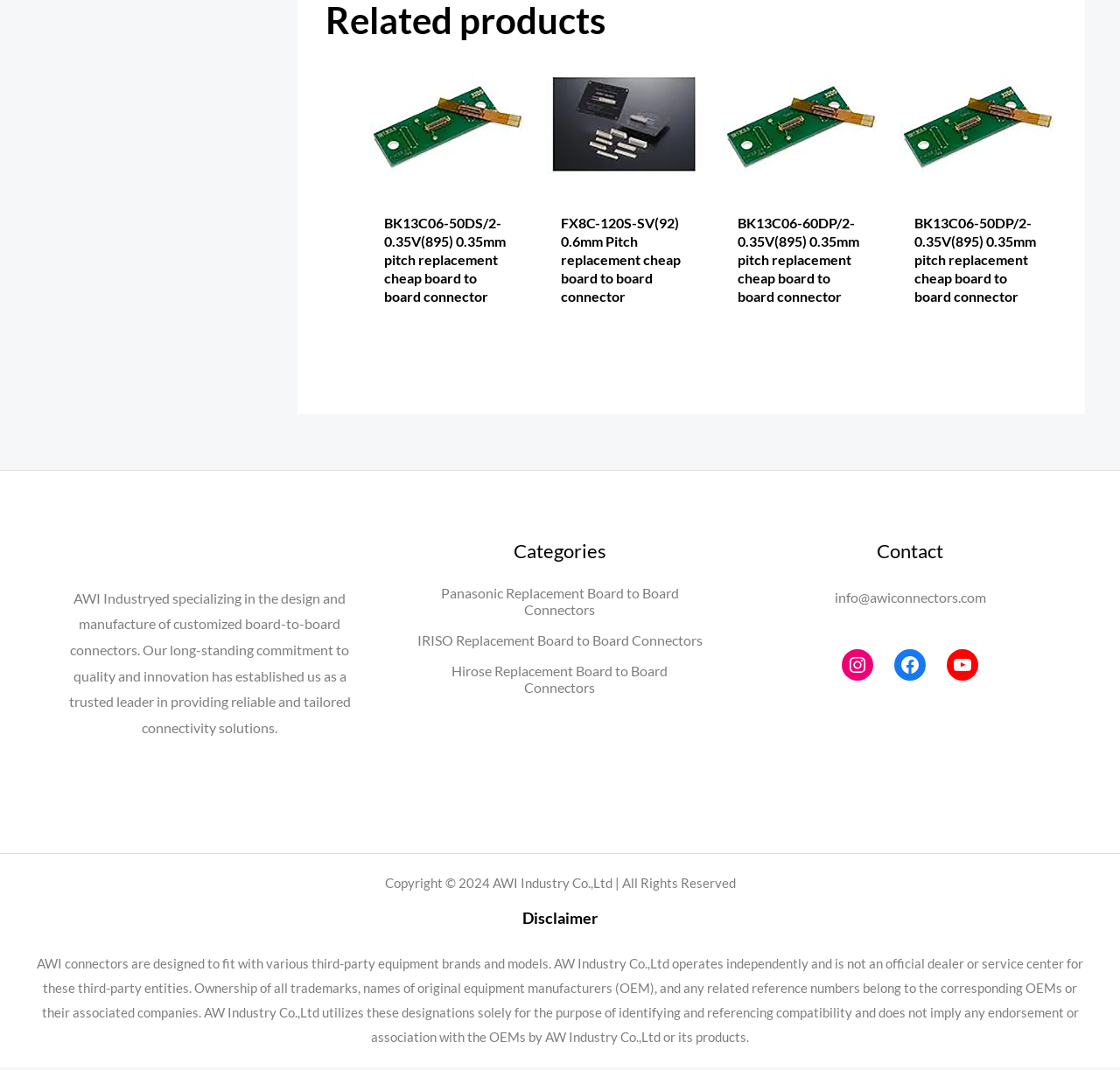Please identify the bounding box coordinates of the element on the webpage that should be clicked to follow this instruction: "View Categories". The bounding box coordinates should be given as four float numbers between 0 and 1, formatted as [left, top, right, bottom].

[0.371, 0.501, 0.629, 0.528]